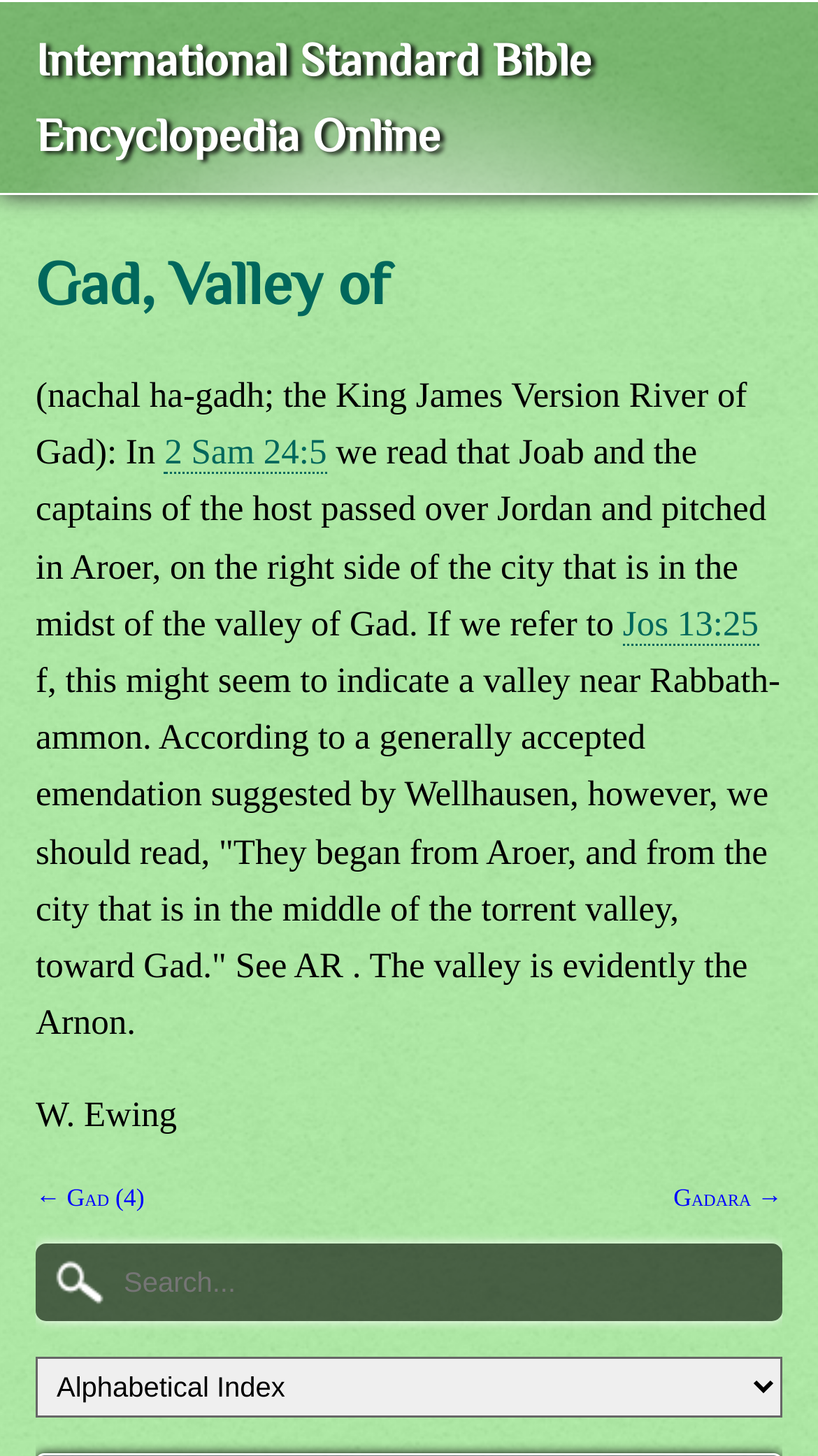Please extract the primary headline from the webpage.

Gad, Valley of